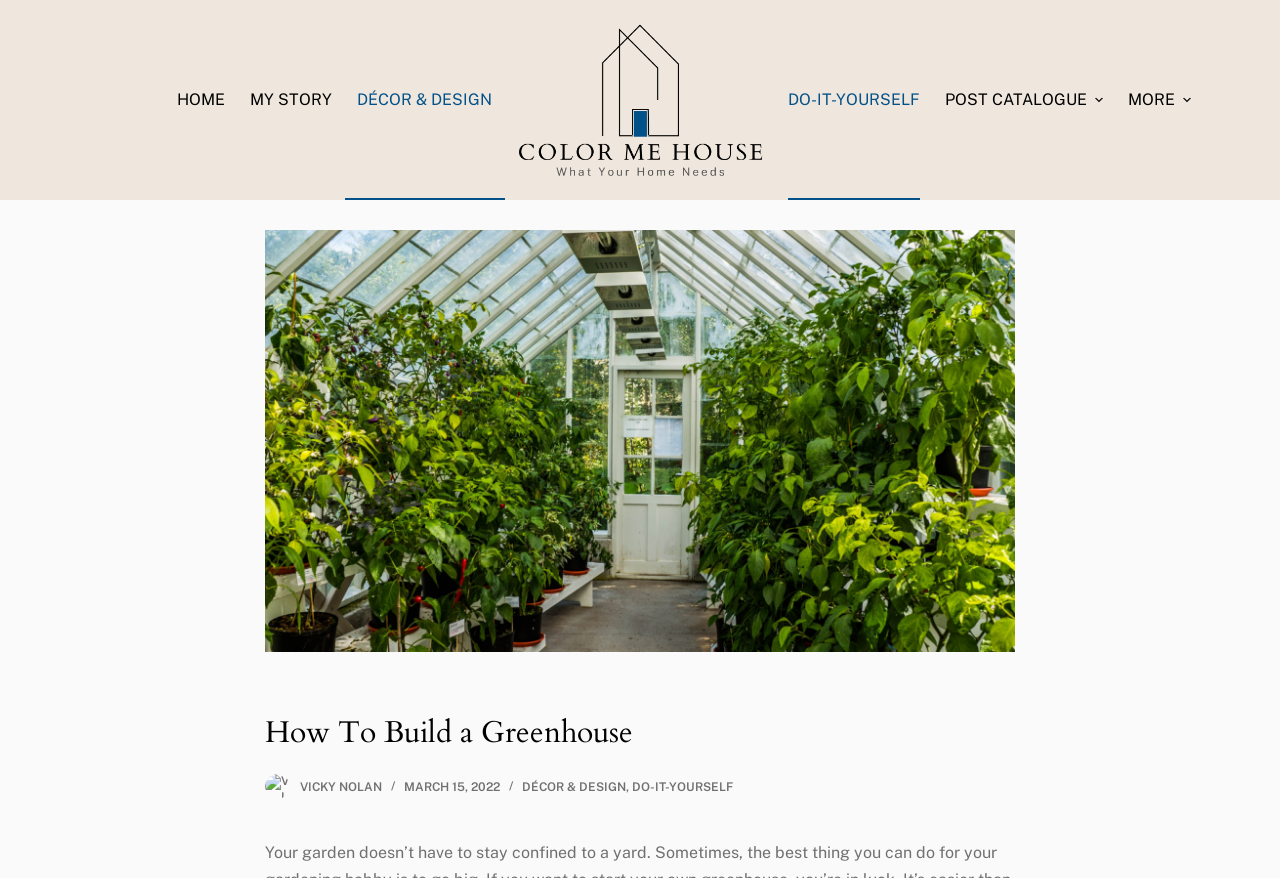Give an extensive and precise description of the webpage.

The webpage is about building a greenhouse, with the title "How To Build a Greenhouse" prominently displayed at the top. Below the title, there is a section with the author's information, including a link to "Vicky Nolan" and a timestamp "MARCH 15, 2022". 

At the top left, there is a "Skip to content" link. Above the title, there are two navigation menus, one on the left with links to "HOME", "MY STORY", and "DÉCOR & DESIGN", and another on the right with links to "DO-IT-YOURSELF", "POST CATALOGUE", and "MORE". Each of these links has a corresponding dropdown menu with an expand button.

In the middle of the page, there is a large figure taking up most of the width, likely an image related to greenhouses. At the top right, there is a logo "Color Me House" with a corresponding link and image.

There are several images scattered throughout the page, including a small icon next to the "POST CATALOGUE" link and another next to the "MORE" link.